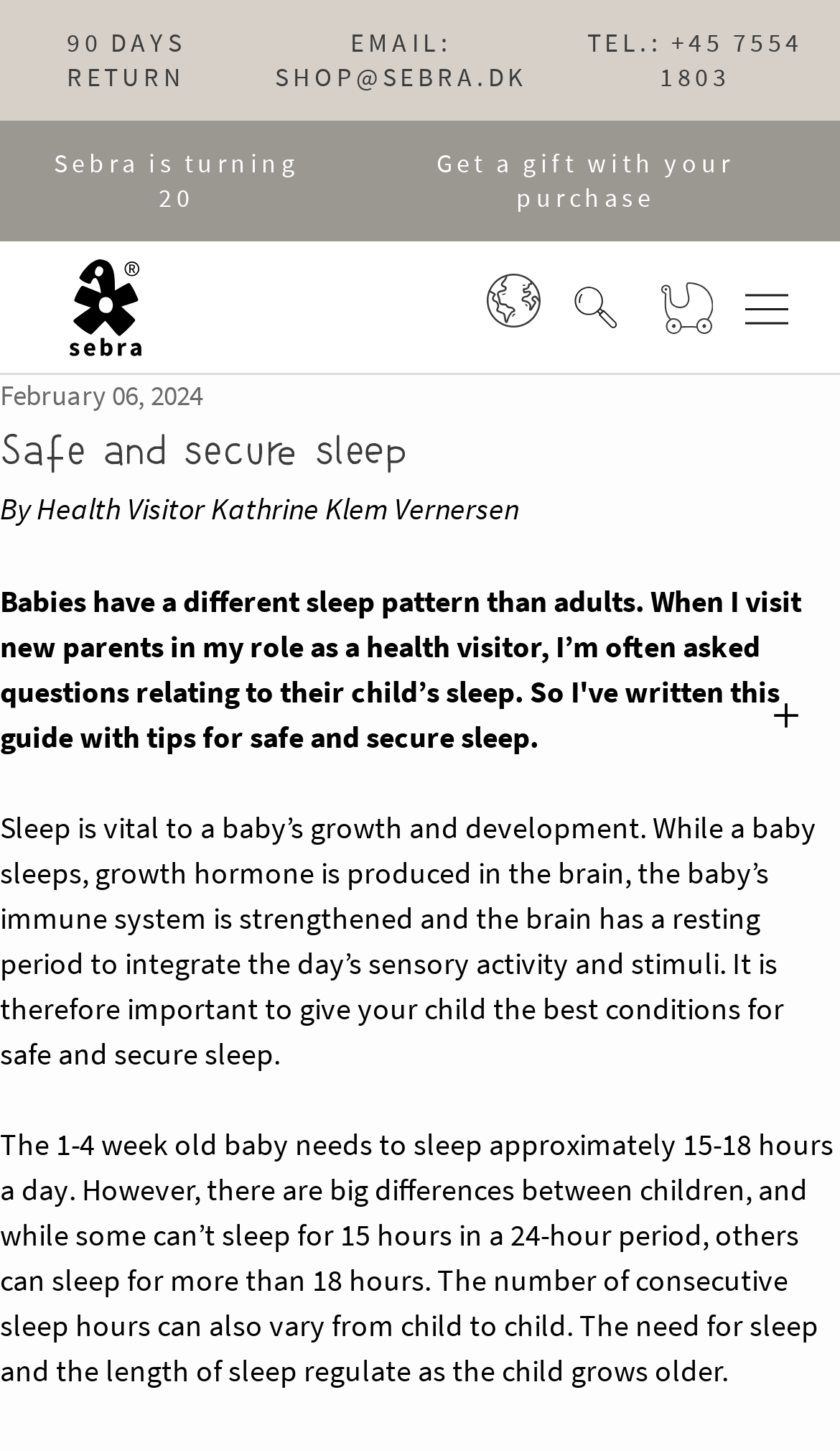What is the author's profession?
Please describe in detail the information shown in the image to answer the question.

I found this information in the main content of the webpage, where it says 'By Health Visitor Kathrine Klem Vernersen' in a static text element.